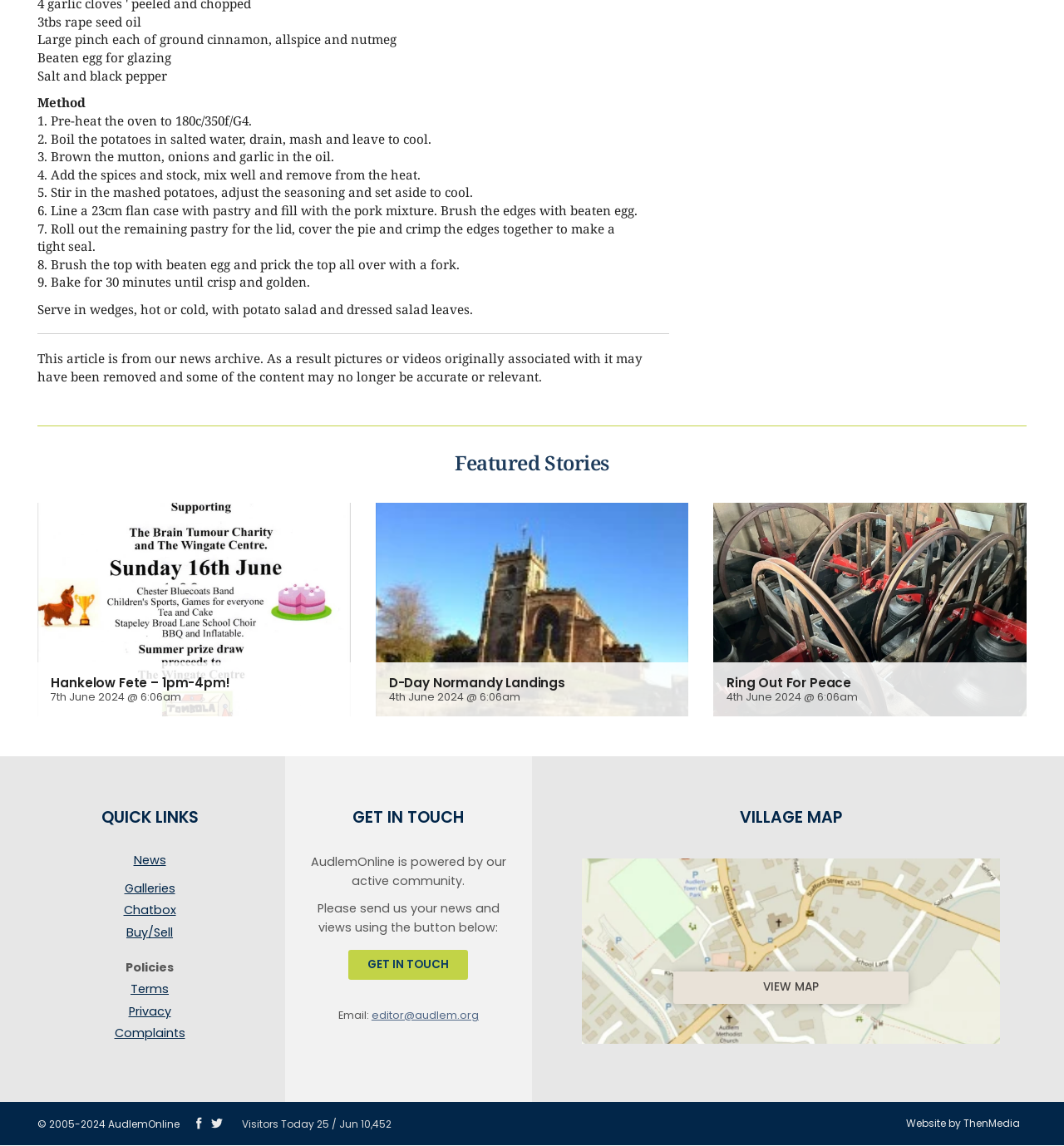Identify the bounding box for the given UI element using the description provided. Coordinates should be in the format (top-left x, top-left y, bottom-right x, bottom-right y) and must be between 0 and 1. Here is the description: Get In Touch

[0.328, 0.829, 0.44, 0.855]